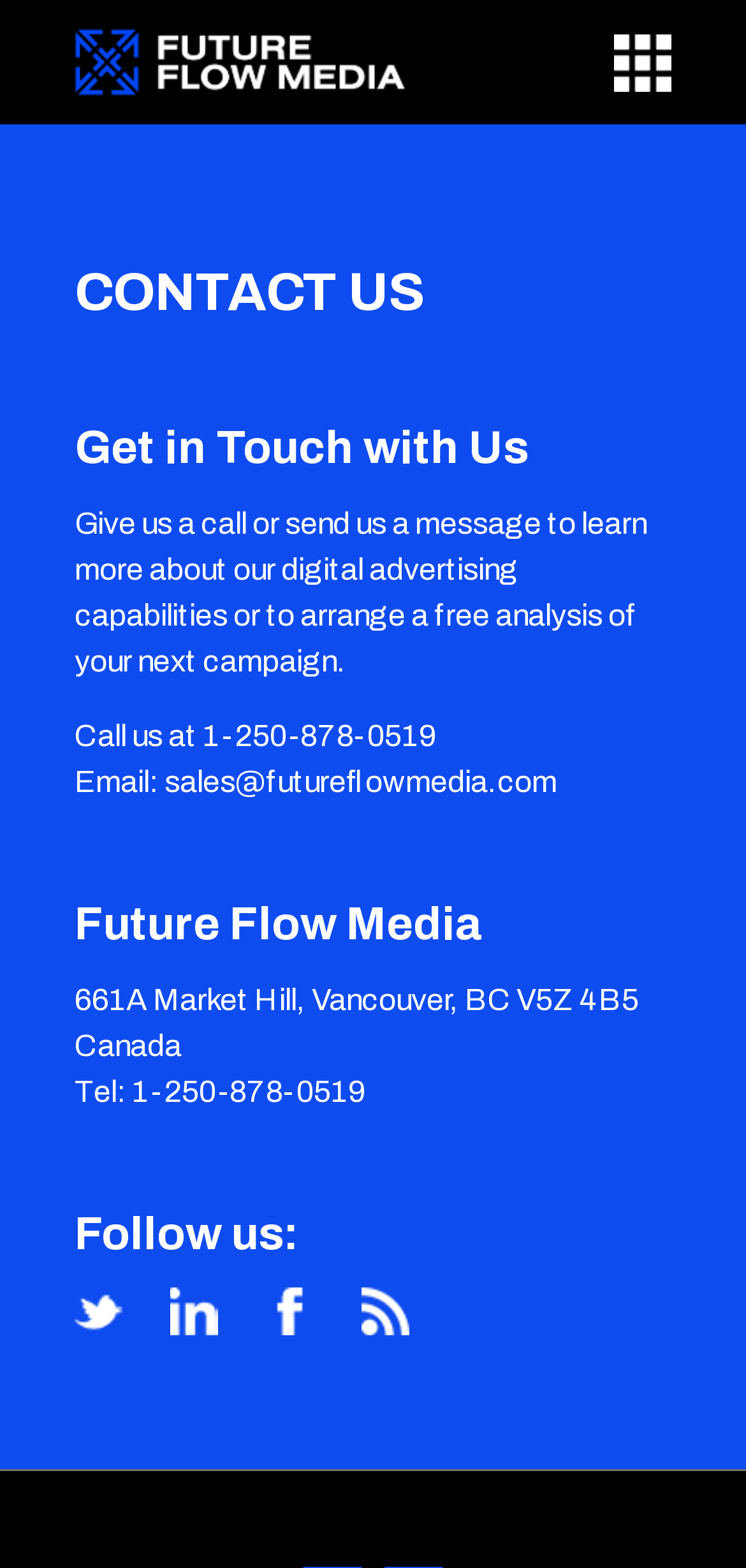Provide the bounding box coordinates of the HTML element this sentence describes: "Facebook".

[0.356, 0.821, 0.421, 0.852]